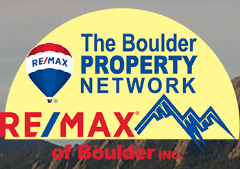Please answer the following question using a single word or phrase: What does the balloon symbolize?

Exploration and opportunity